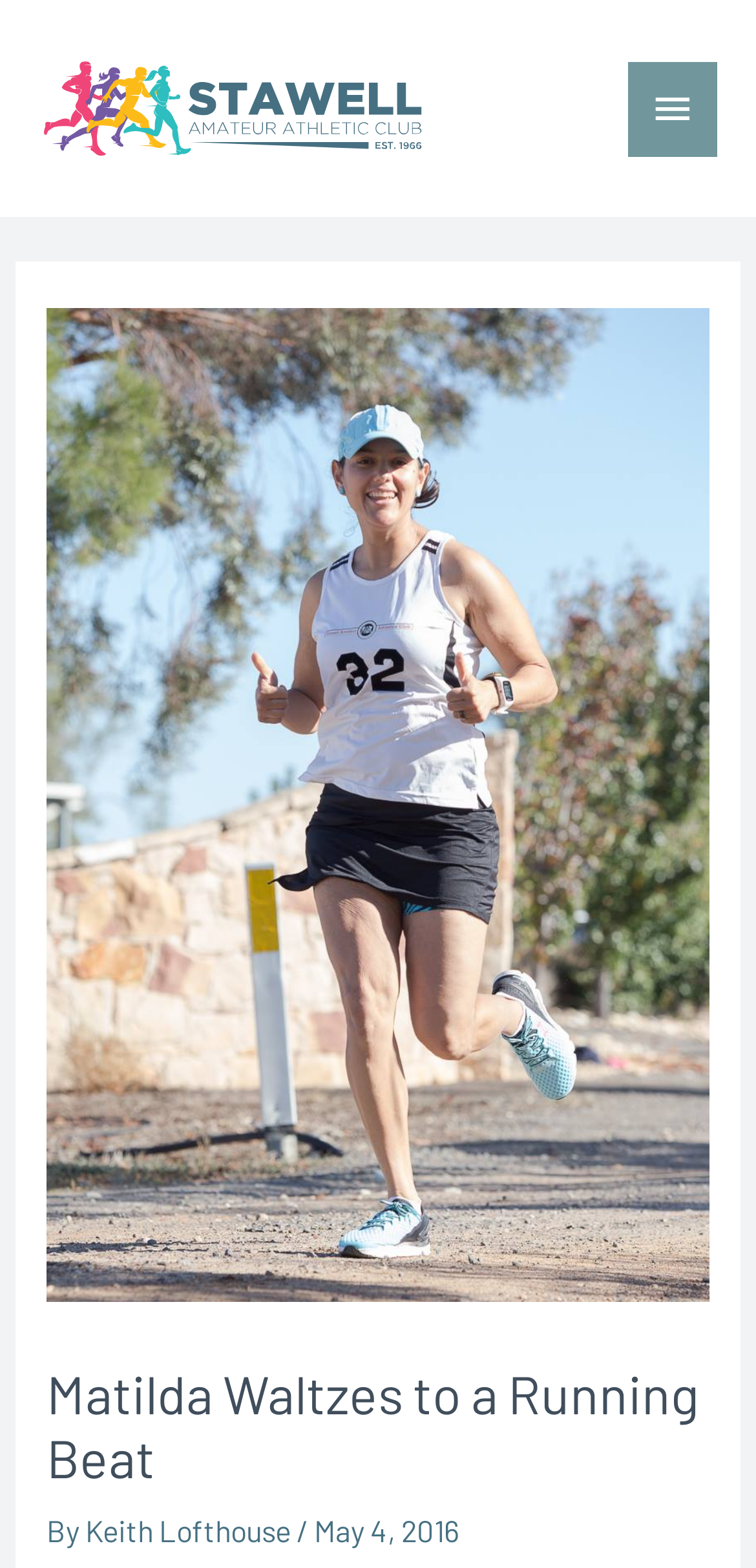When was the article published?
Kindly give a detailed and elaborate answer to the question.

I found the answer by looking at the static text element with the text 'May 4, 2016' below the heading 'Matilda Waltzes to a Running Beat', which is likely the publication date of the article.